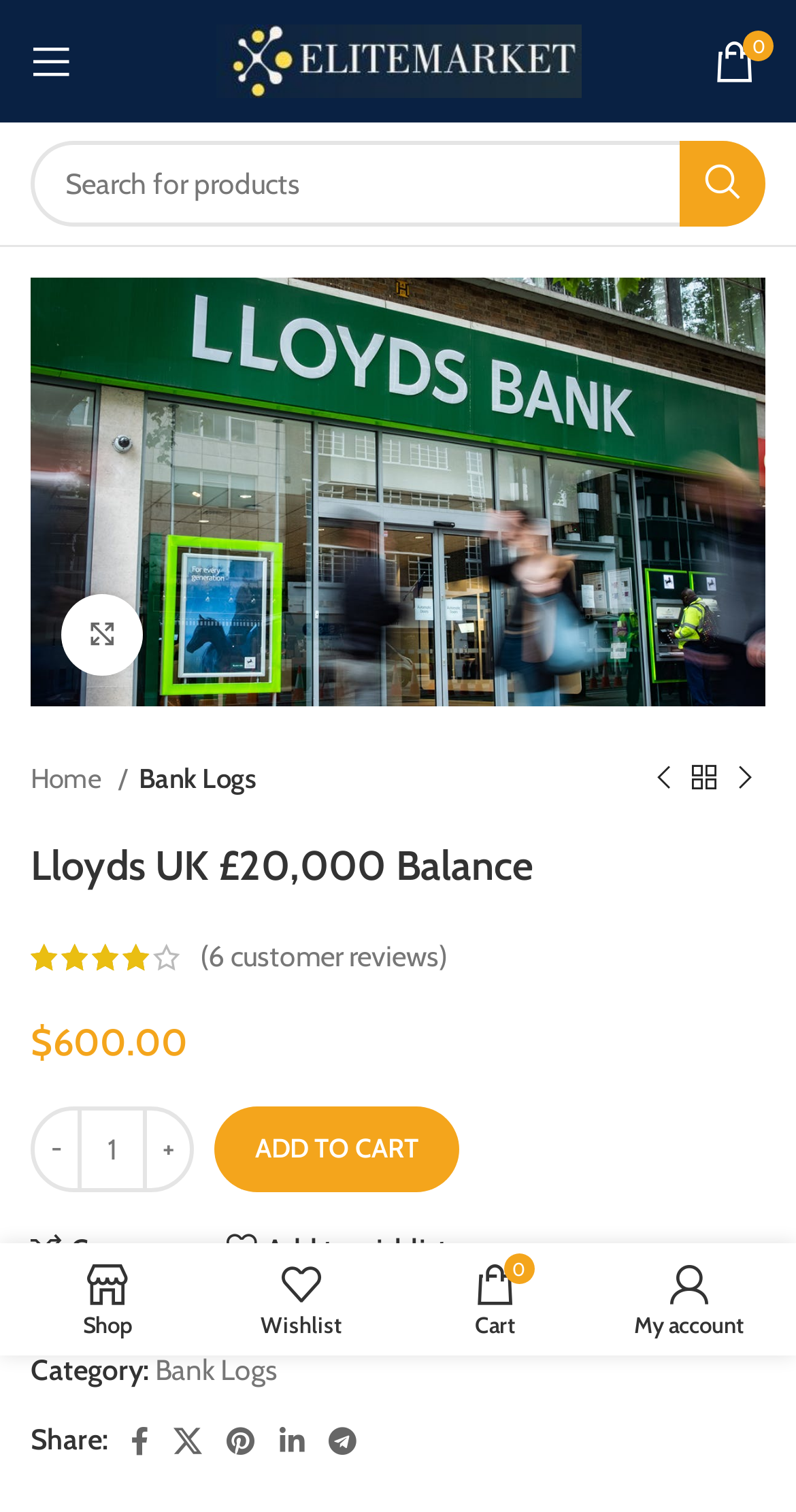Find the bounding box coordinates for the HTML element specified by: "aria-label="Previous product"".

[0.808, 0.502, 0.859, 0.529]